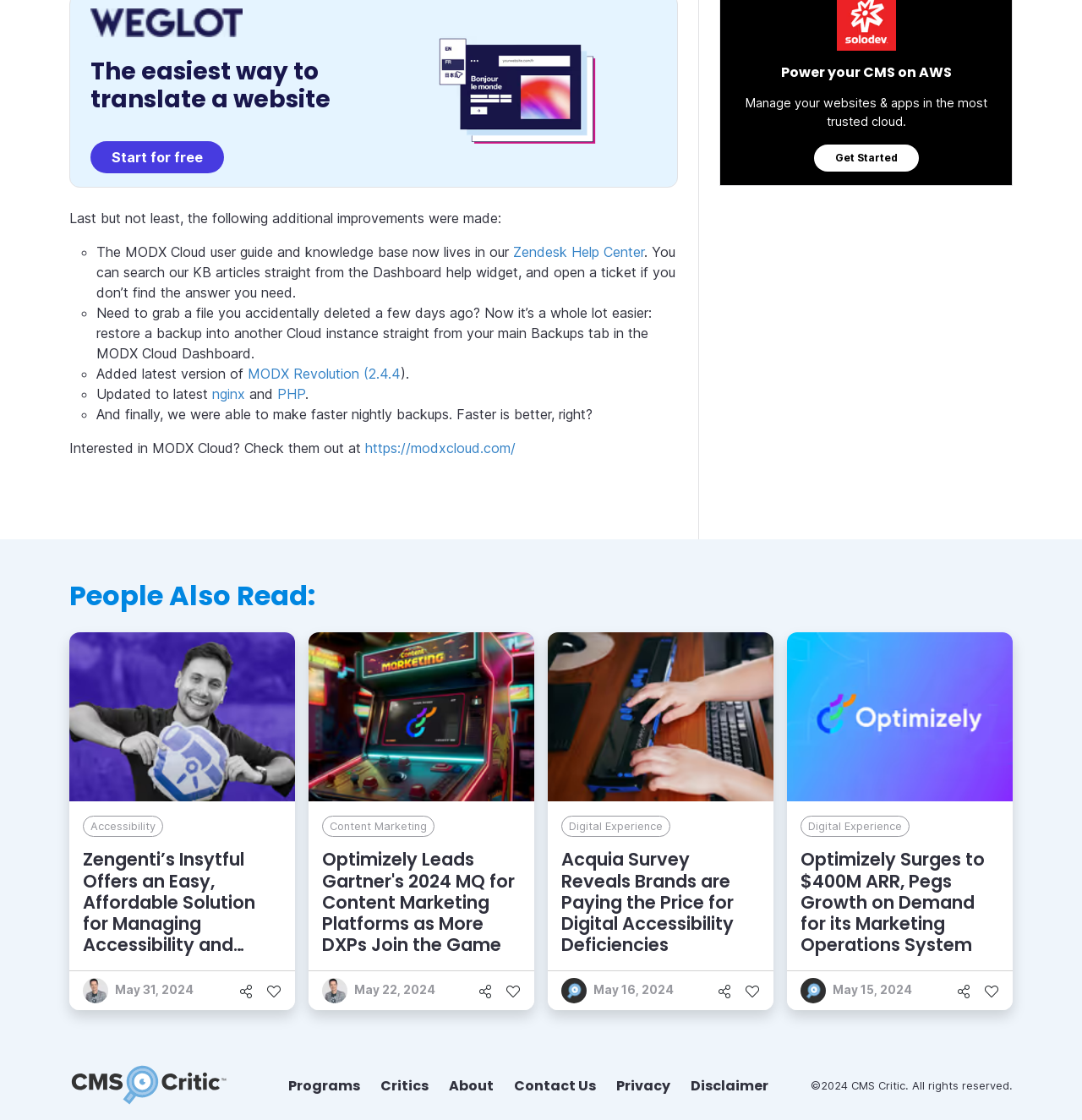Locate the UI element described as follows: "Start for free". Return the bounding box coordinates as four float numbers between 0 and 1 in the order [left, top, right, bottom].

[0.084, 0.126, 0.207, 0.155]